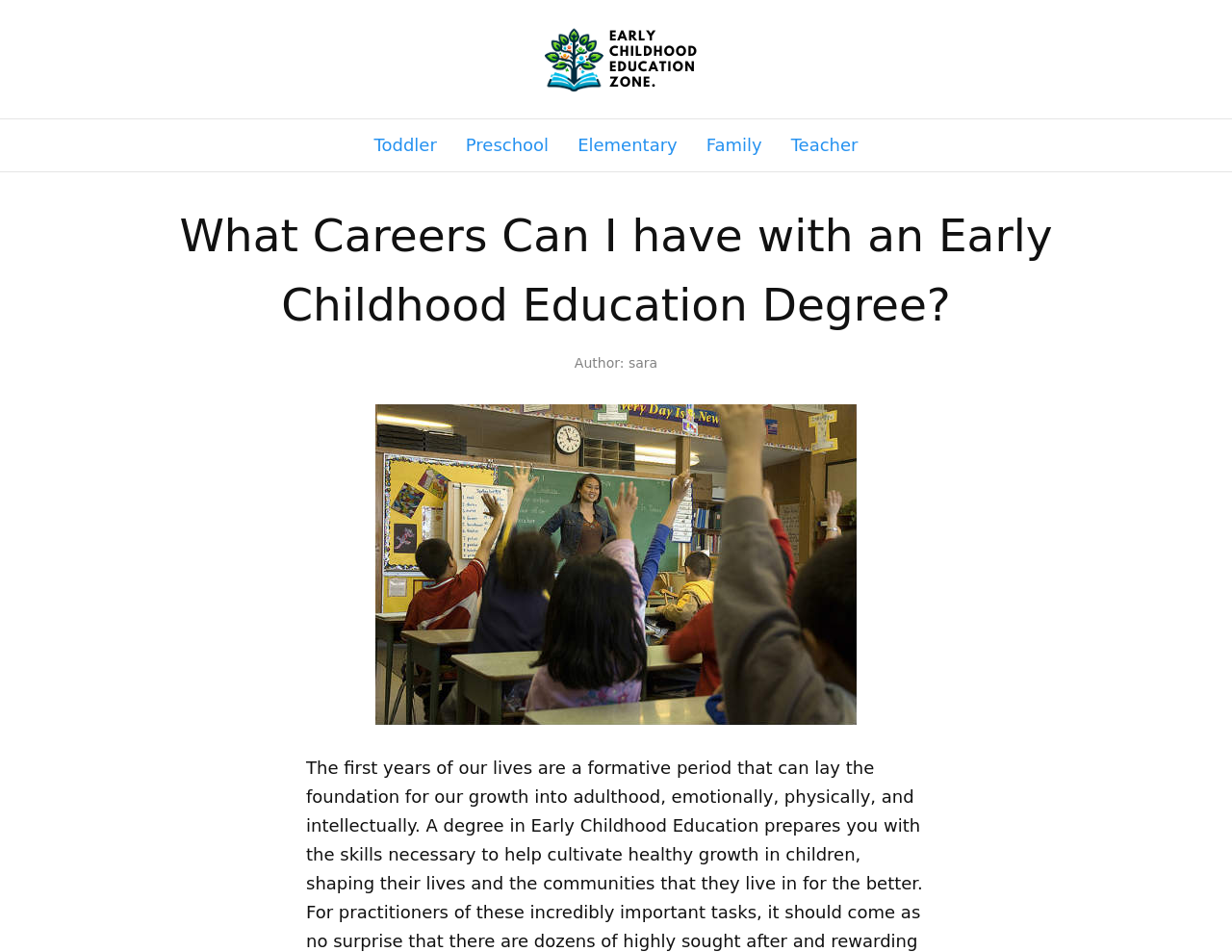Locate the bounding box of the UI element based on this description: "alt="Early Childhood Education Zone"". Provide four float numbers between 0 and 1 as [left, top, right, bottom].

[0.431, 0.019, 0.569, 0.105]